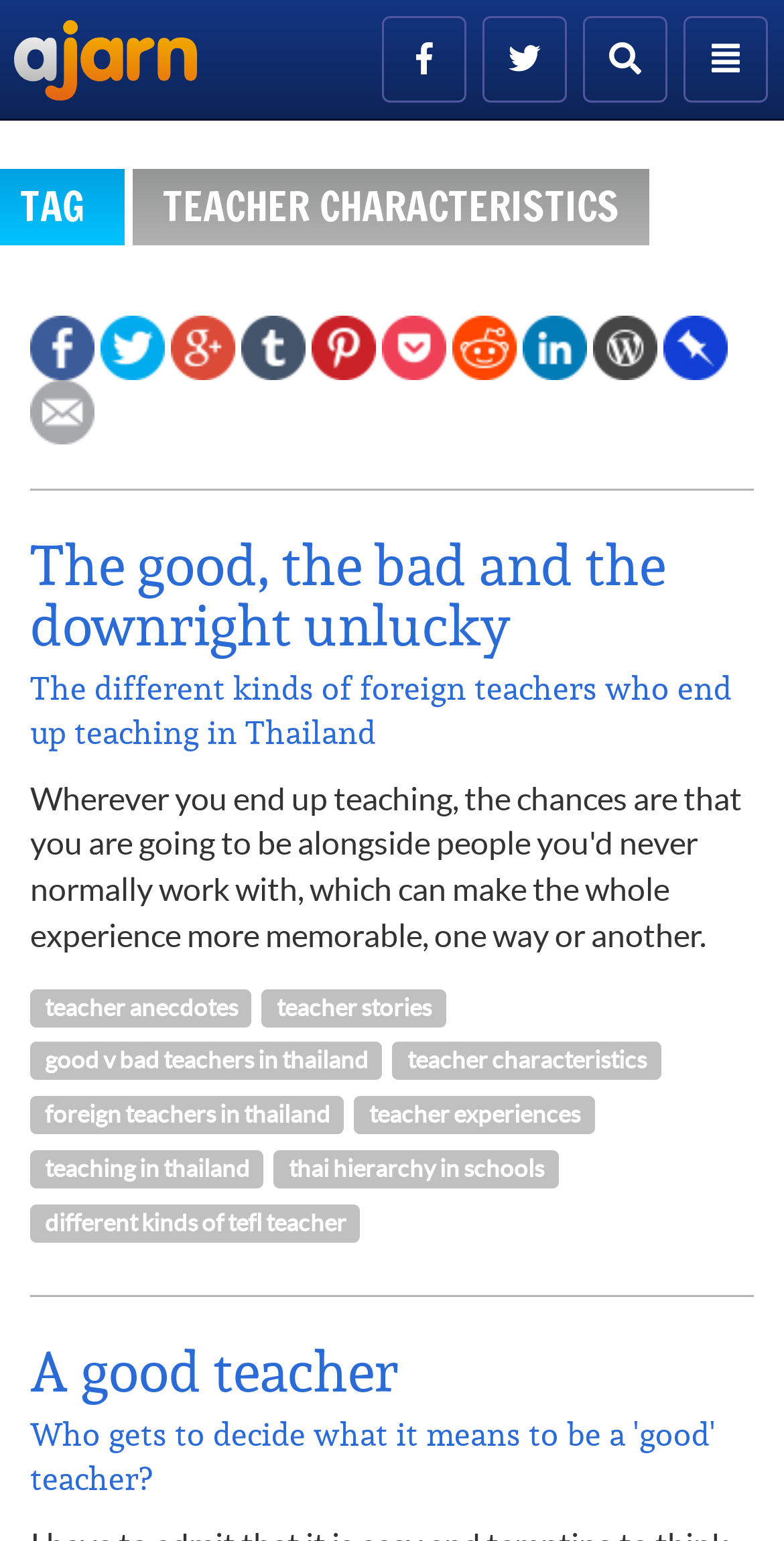Determine the bounding box coordinates of the section to be clicked to follow the instruction: "Explore 'teacher characteristics' tagged articles". The coordinates should be given as four float numbers between 0 and 1, formatted as [left, top, right, bottom].

[0.501, 0.676, 0.843, 0.701]